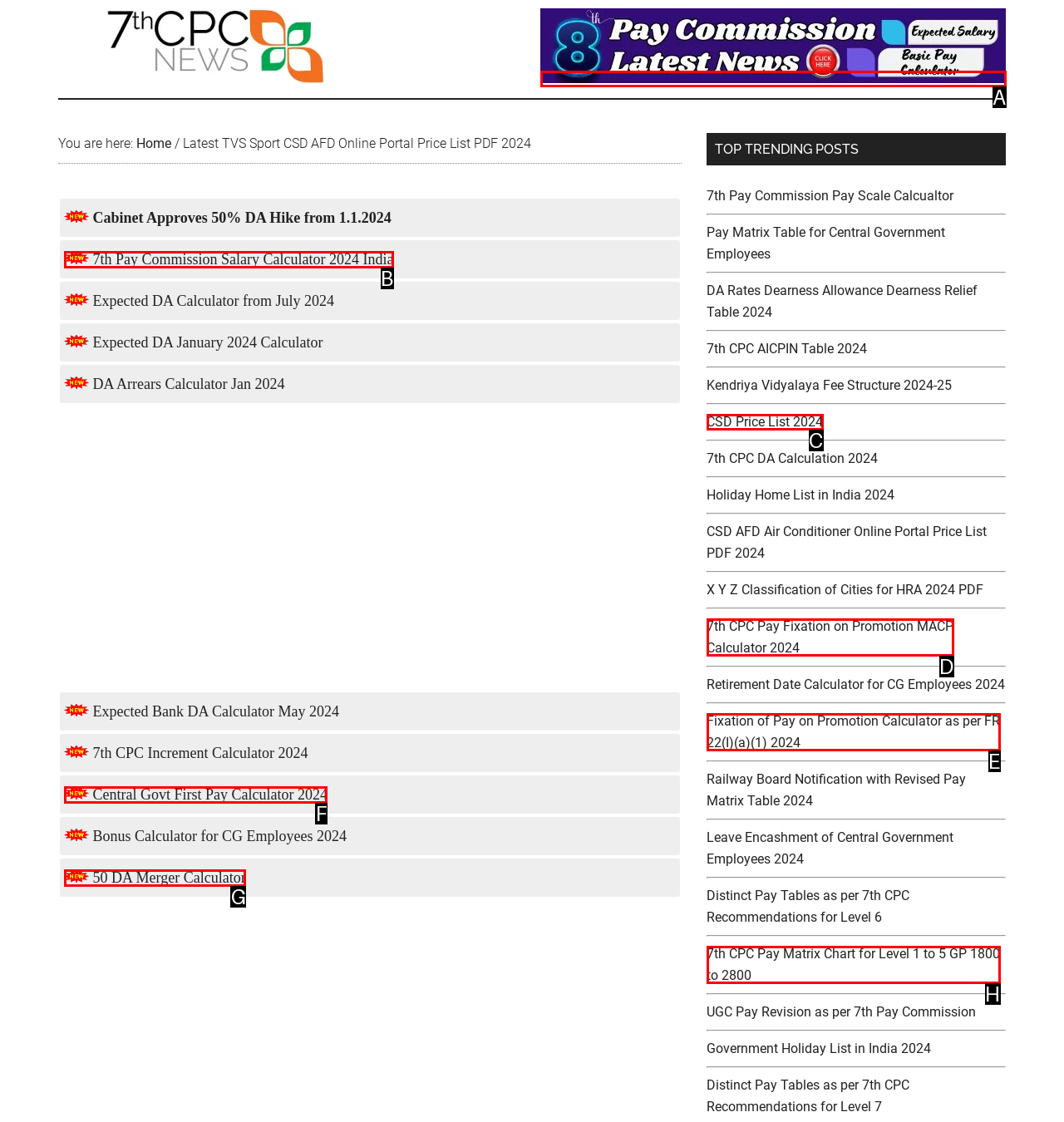Which option is described as follows: CSD Price List 2024
Answer with the letter of the matching option directly.

C